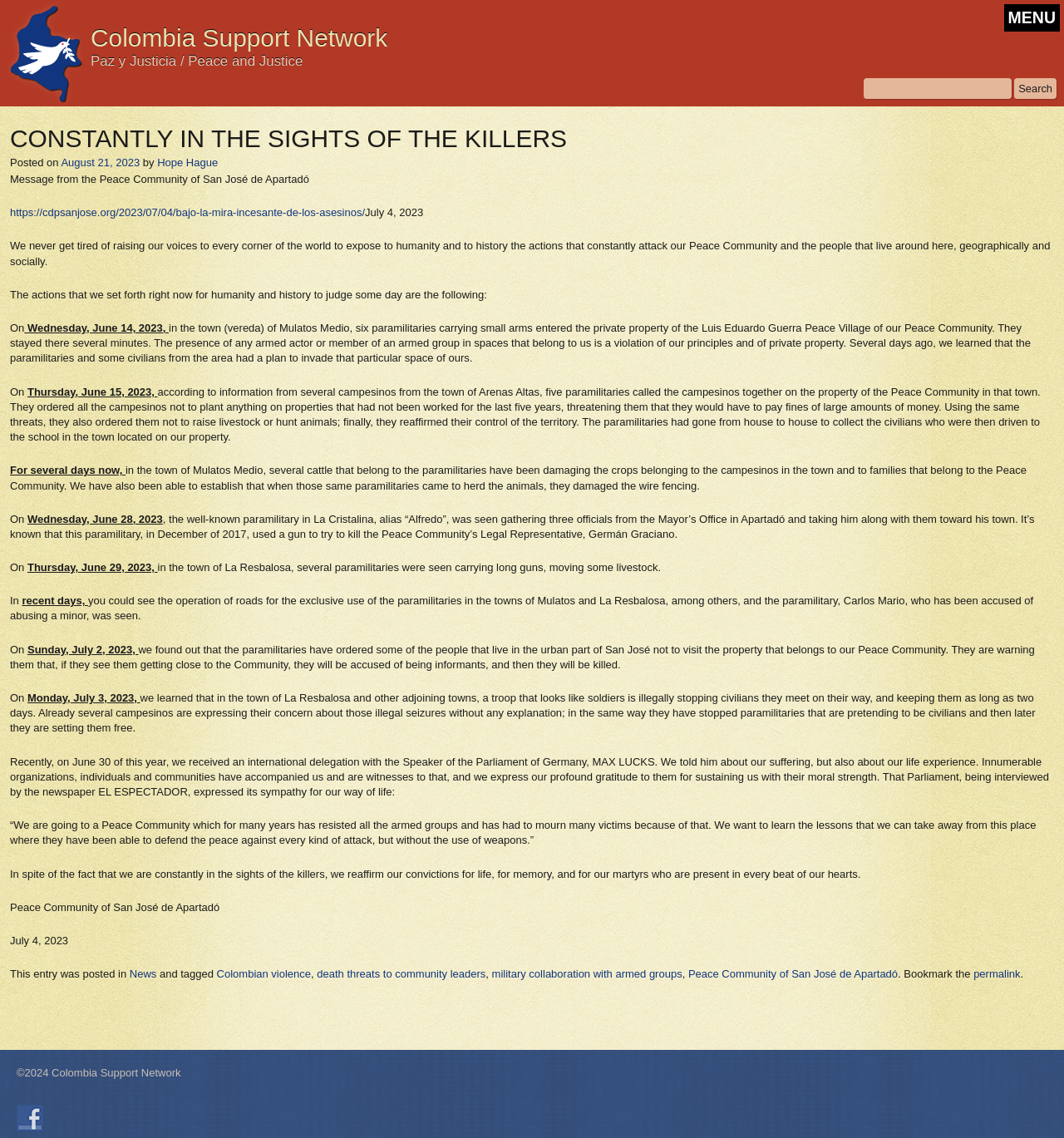Locate and extract the text of the main heading on the webpage.

Colombia Support Network